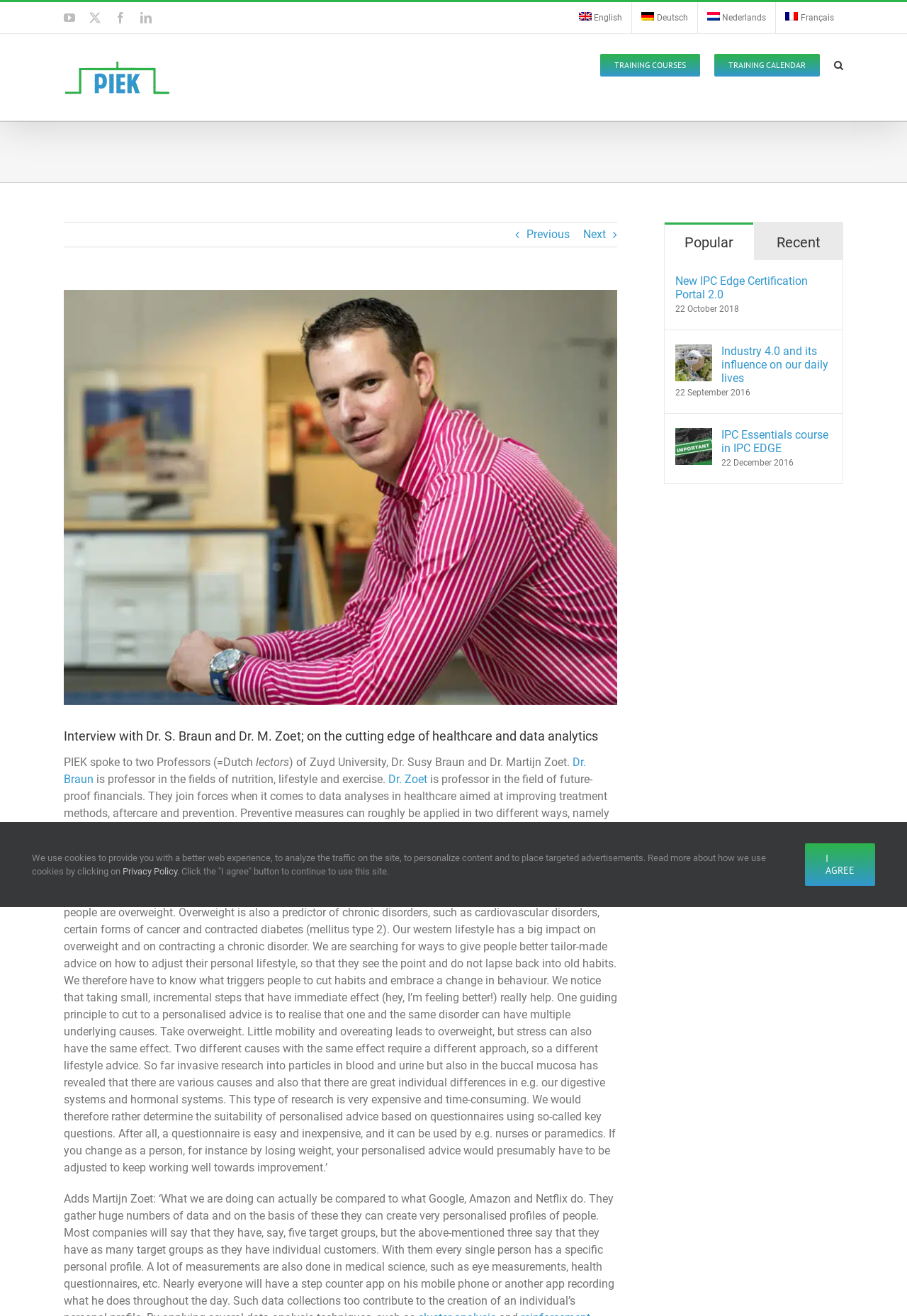What is the name of the certification portal mentioned in the article?
Based on the screenshot, provide a one-word or short-phrase response.

IPC Edge Certification Portal 2.0